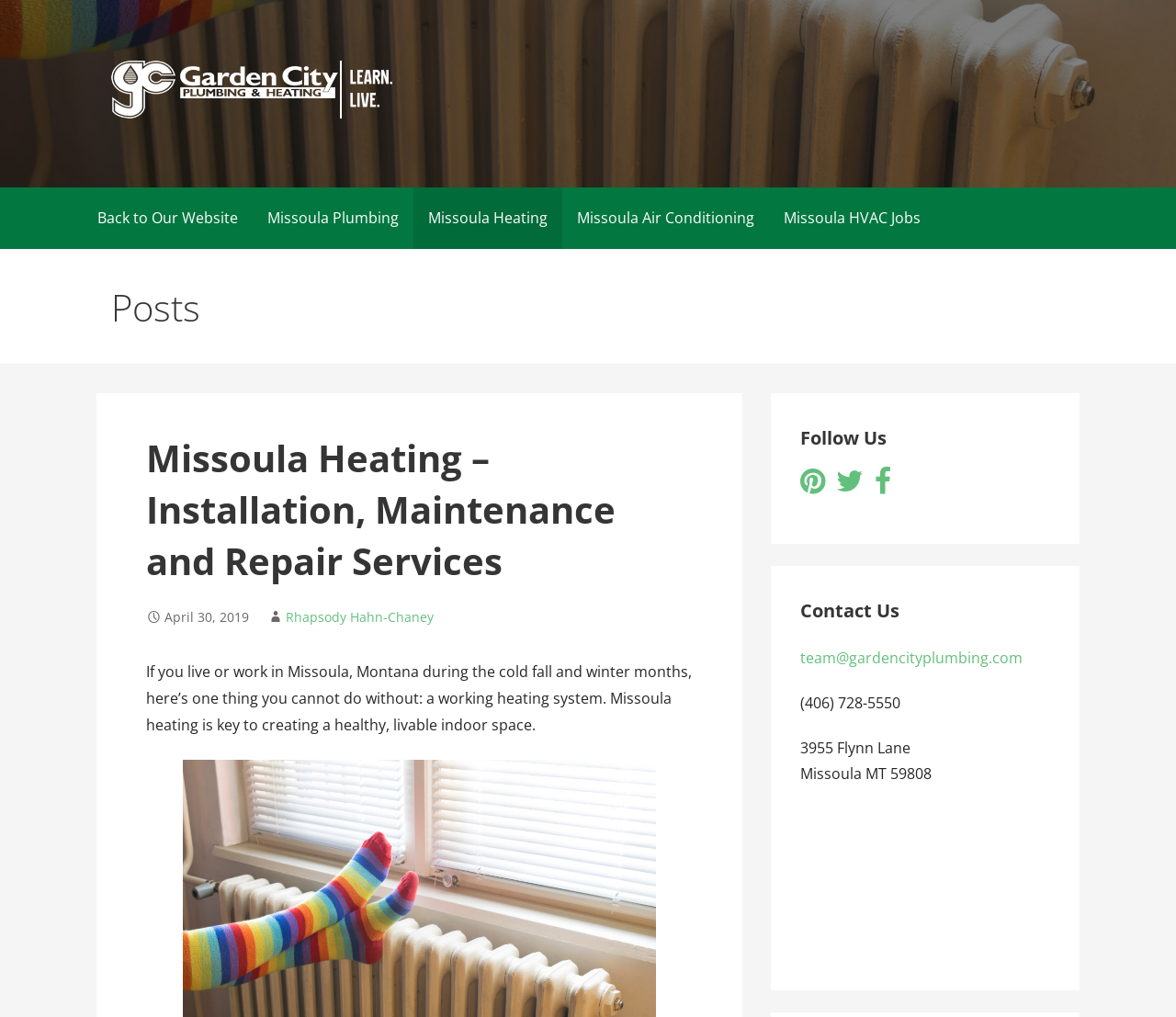Based on what you see in the screenshot, provide a thorough answer to this question: What is the address of the company?

The address is mentioned in the StaticText '3955 Flynn Lane' and 'Missoula MT 59808' under the 'Contact Us' heading.